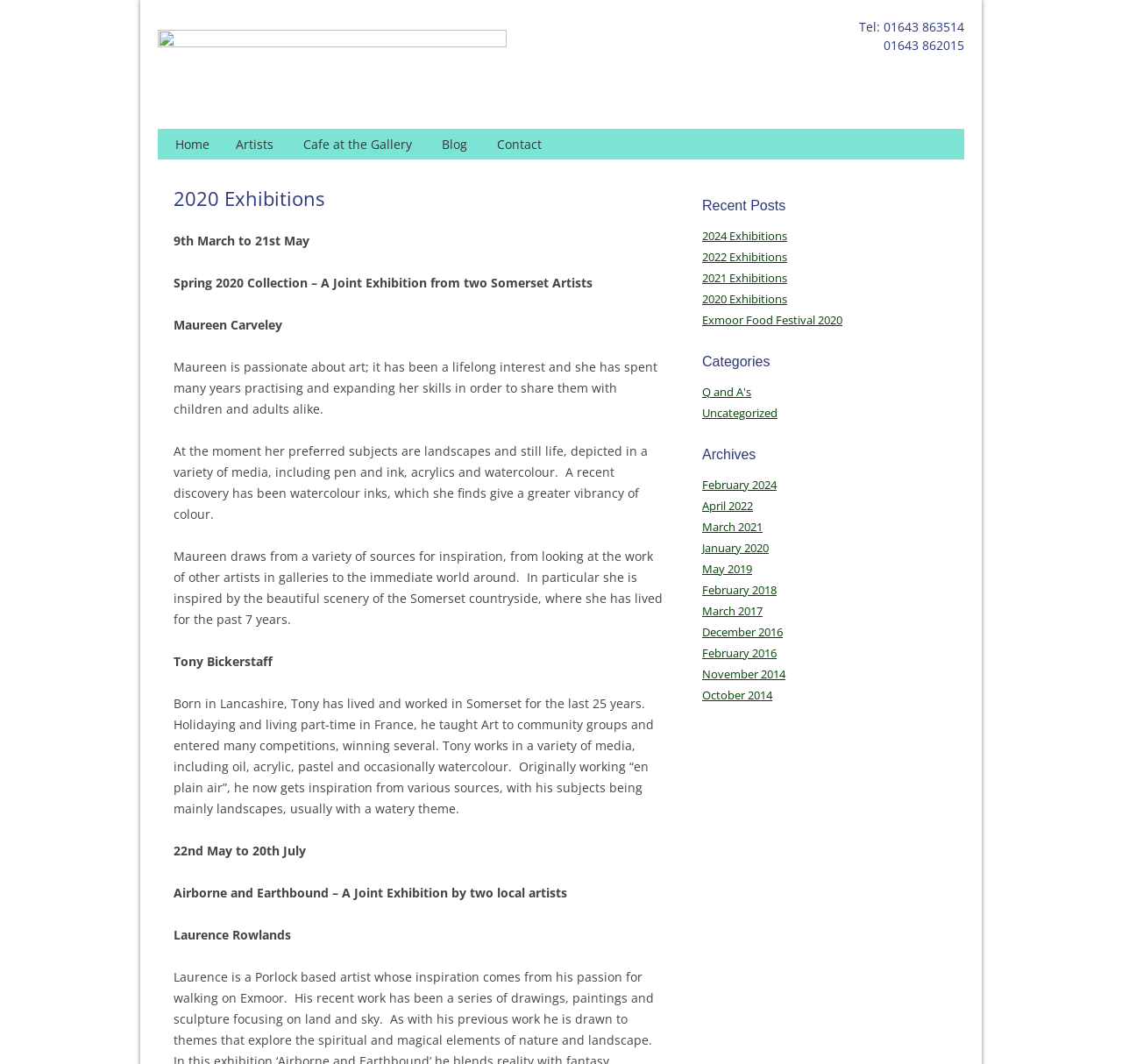What is the name of the cafe mentioned on the page?
Using the details from the image, give an elaborate explanation to answer the question.

I looked for the name of the cafe on the page and found it in the navigation menu, which is 'Cafe at the Gallery'.